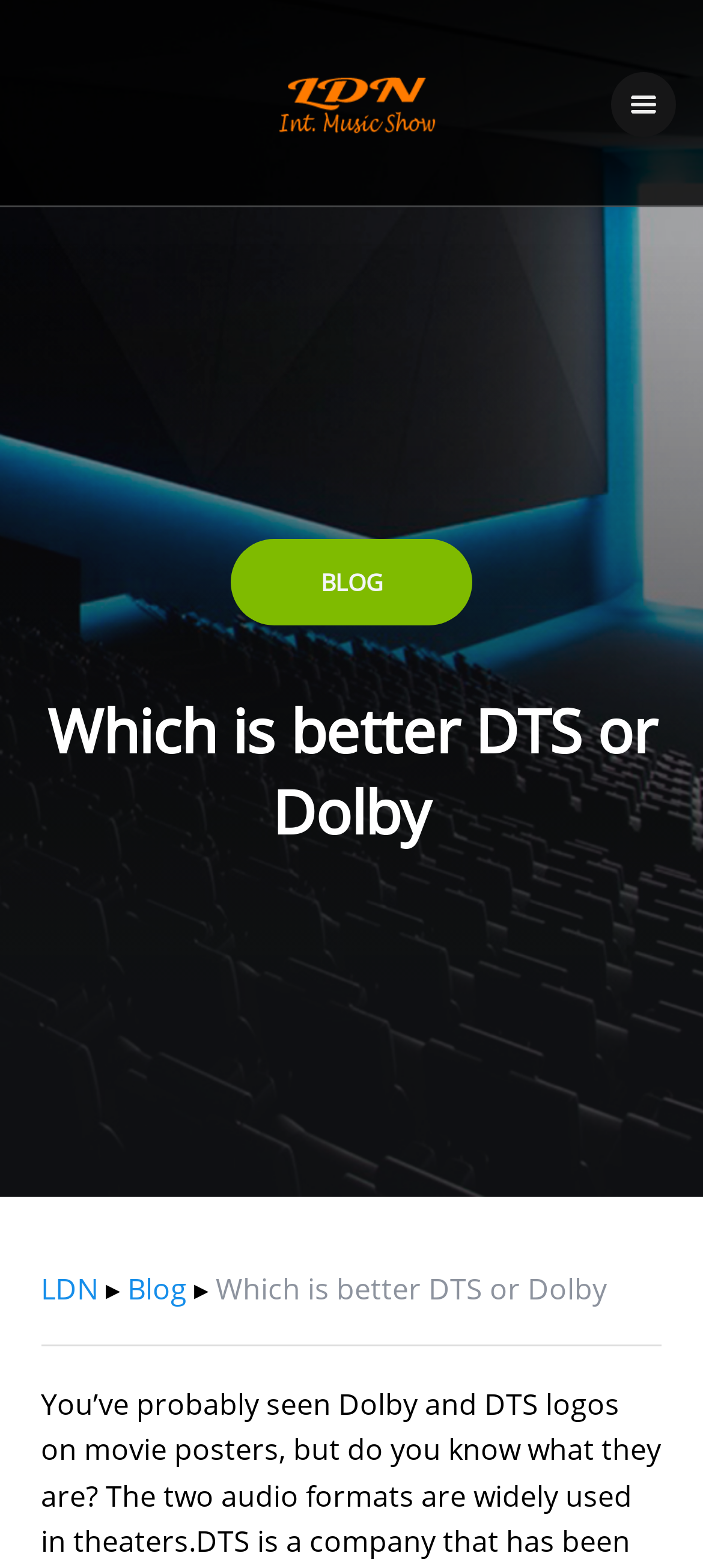Please reply to the following question using a single word or phrase: 
What is the author of the blog post?

LDN